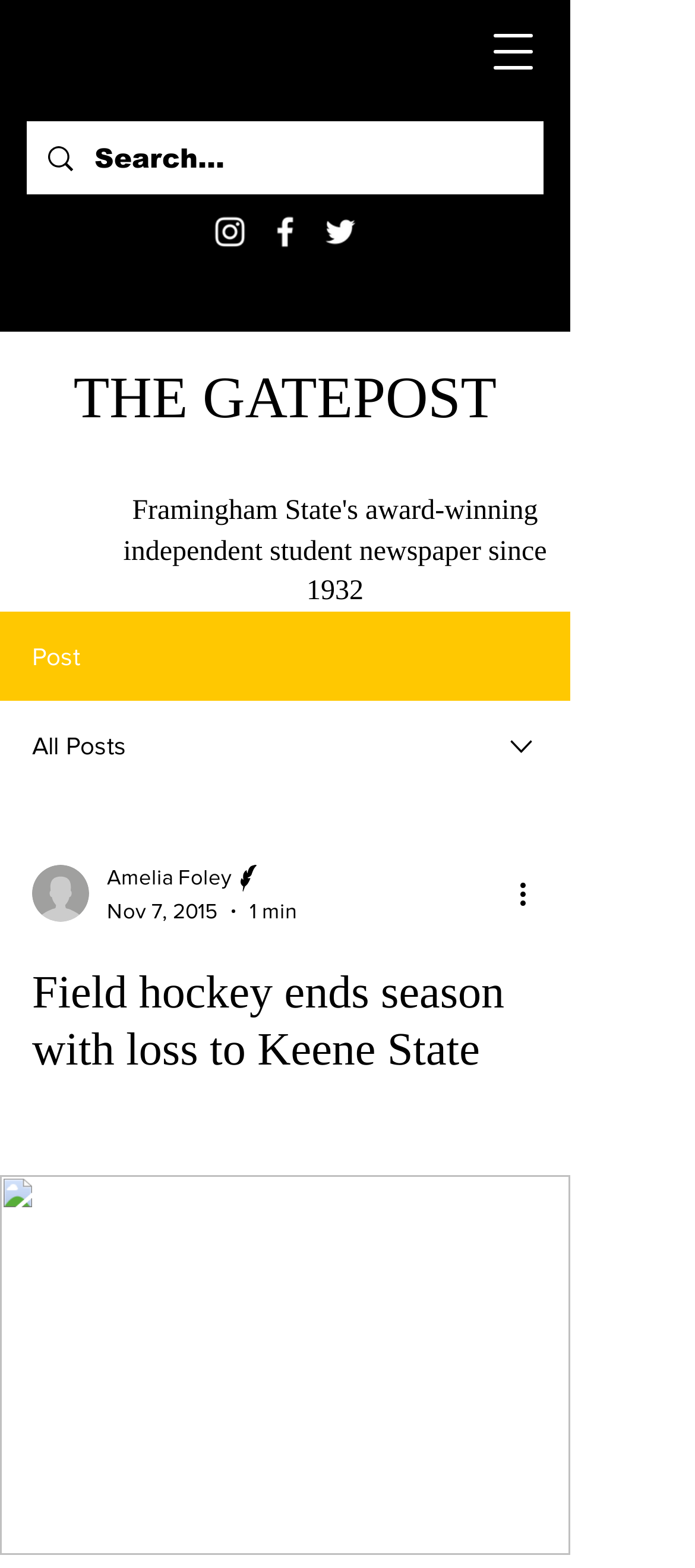With reference to the screenshot, provide a detailed response to the question below:
What social media platforms are available?

The answer can be found in the list 'Social Bar' which contains links to Instagram, Facebook, and Twitter, indicating that these social media platforms are available.